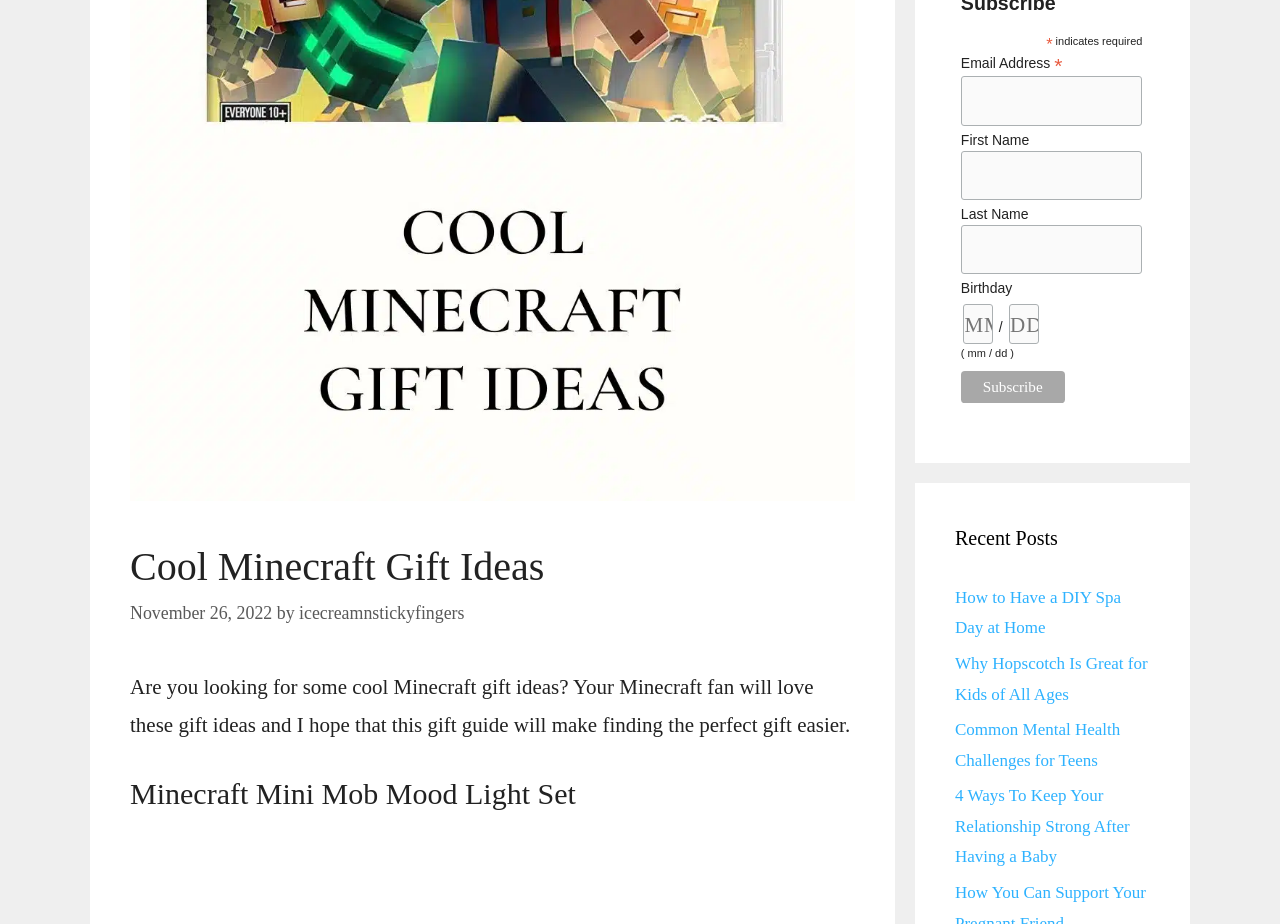Please specify the bounding box coordinates of the clickable region necessary for completing the following instruction: "Enter email address". The coordinates must consist of four float numbers between 0 and 1, i.e., [left, top, right, bottom].

[0.751, 0.083, 0.893, 0.136]